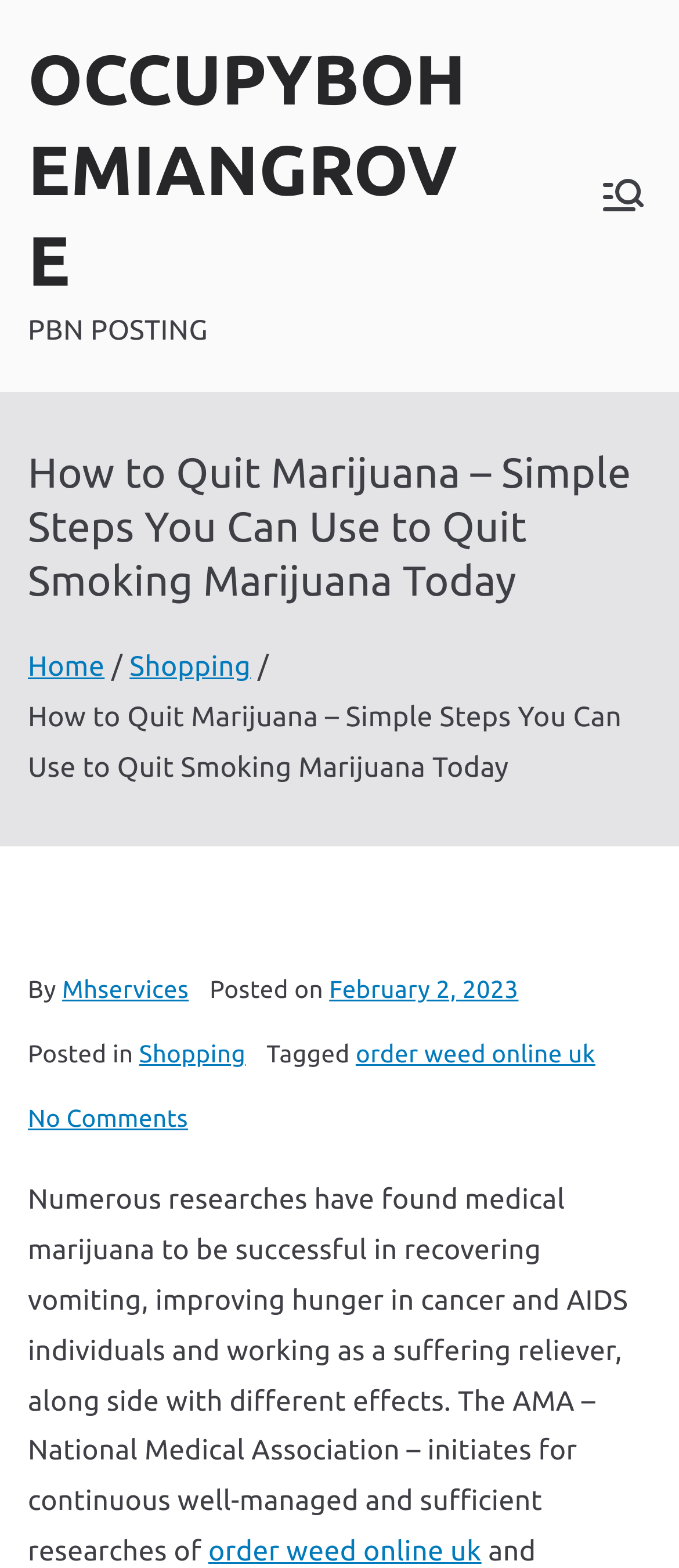What is the topic of the article?
Using the image, give a concise answer in the form of a single word or short phrase.

How to Quit Marijuana